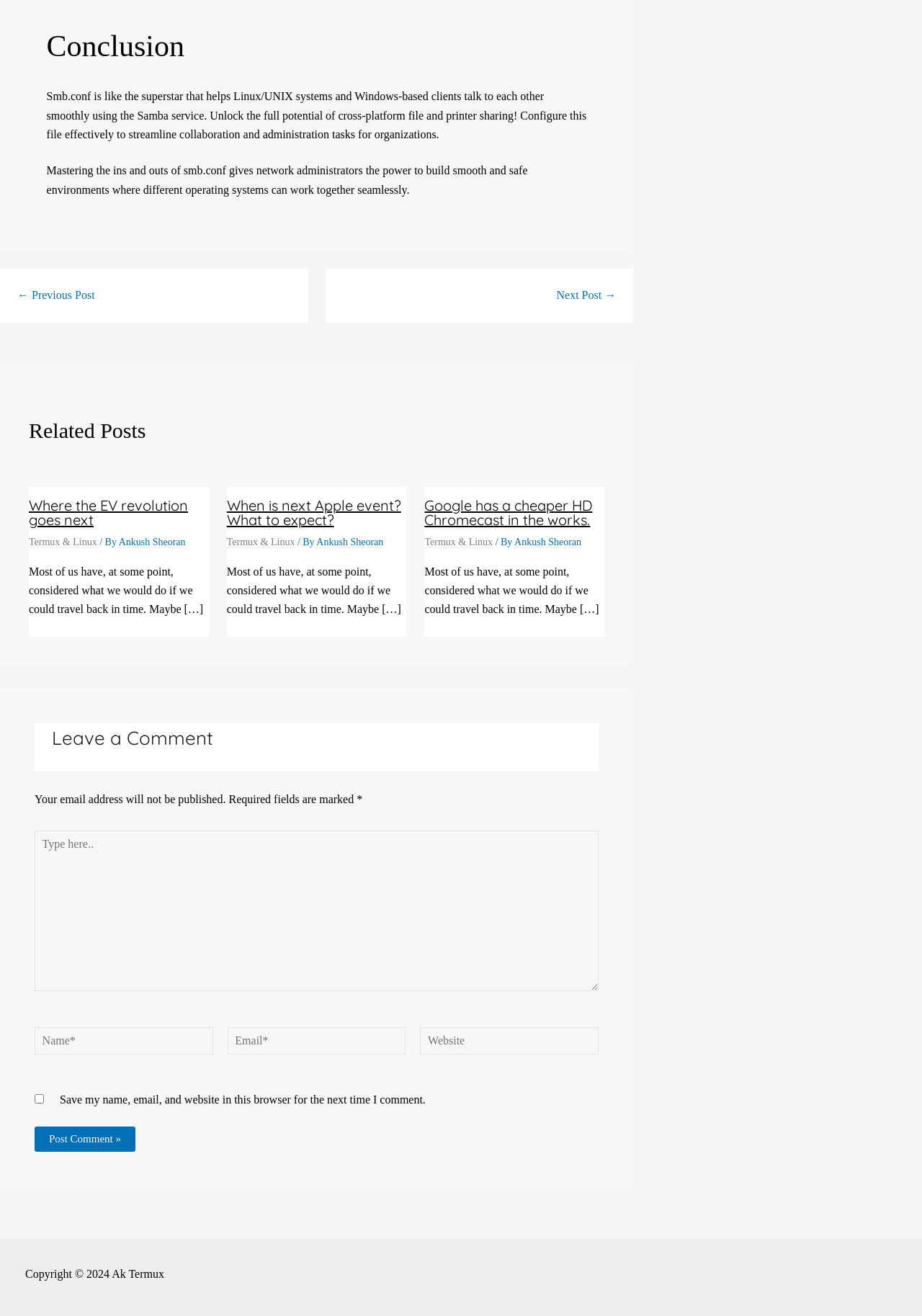Locate the bounding box coordinates of the area where you should click to accomplish the instruction: "Click on the 'Previous Post' link".

[0.019, 0.22, 0.103, 0.229]